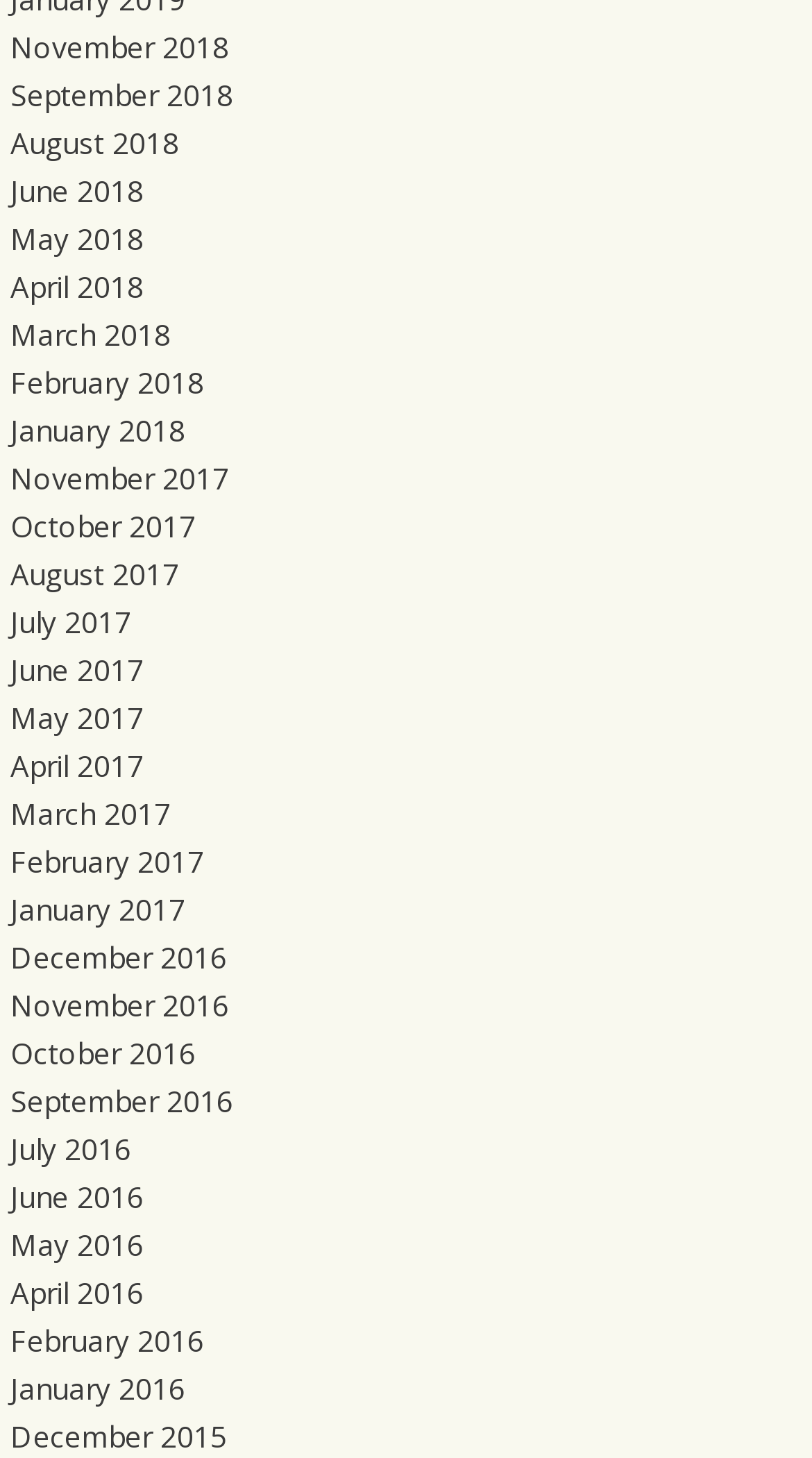Answer succinctly with a single word or phrase:
What is the vertical position of the link 'June 2017' relative to the link 'May 2017'?

Below